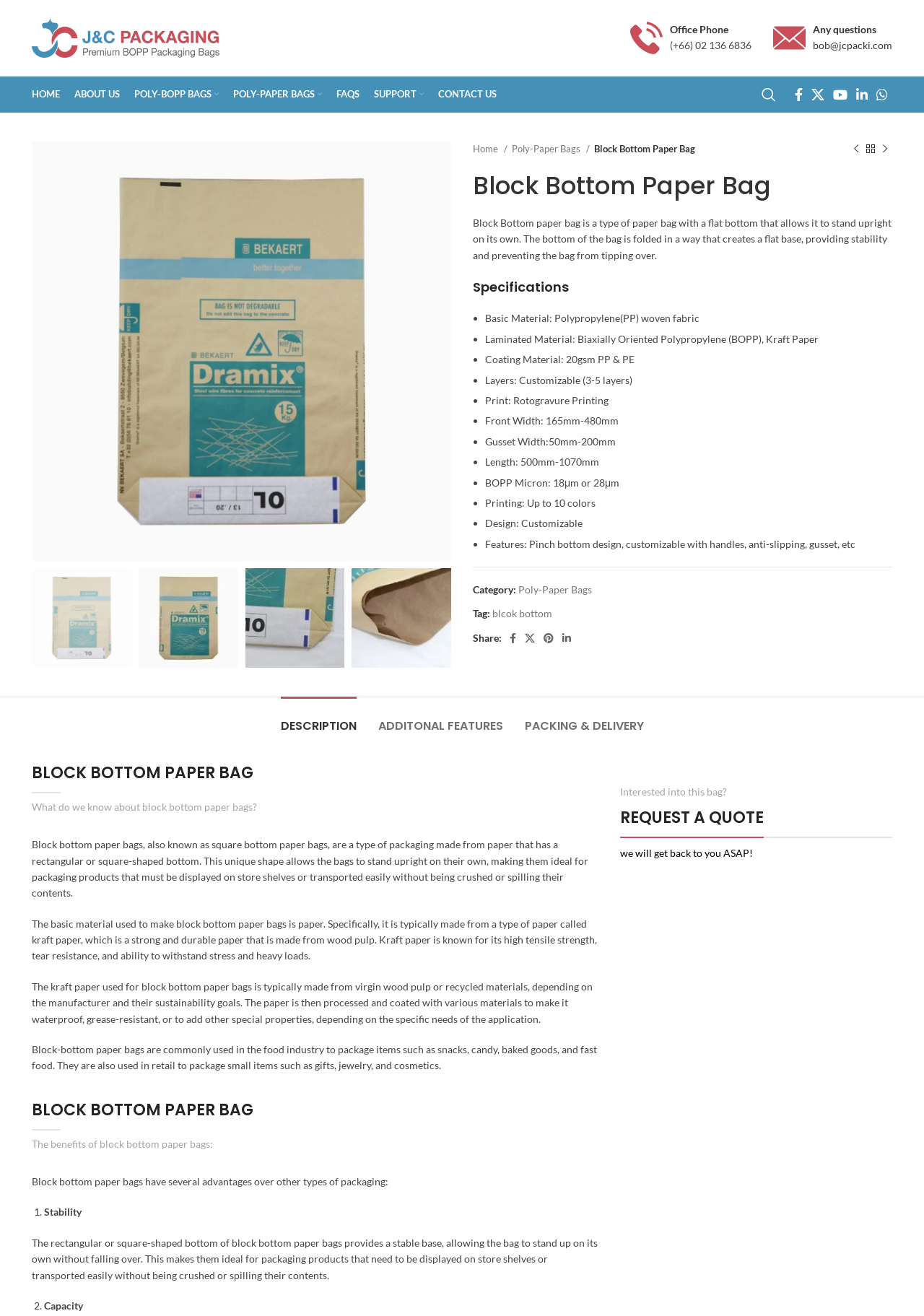What is the category of the bag?
Based on the visual, give a brief answer using one word or a short phrase.

Poly-Paper Bags